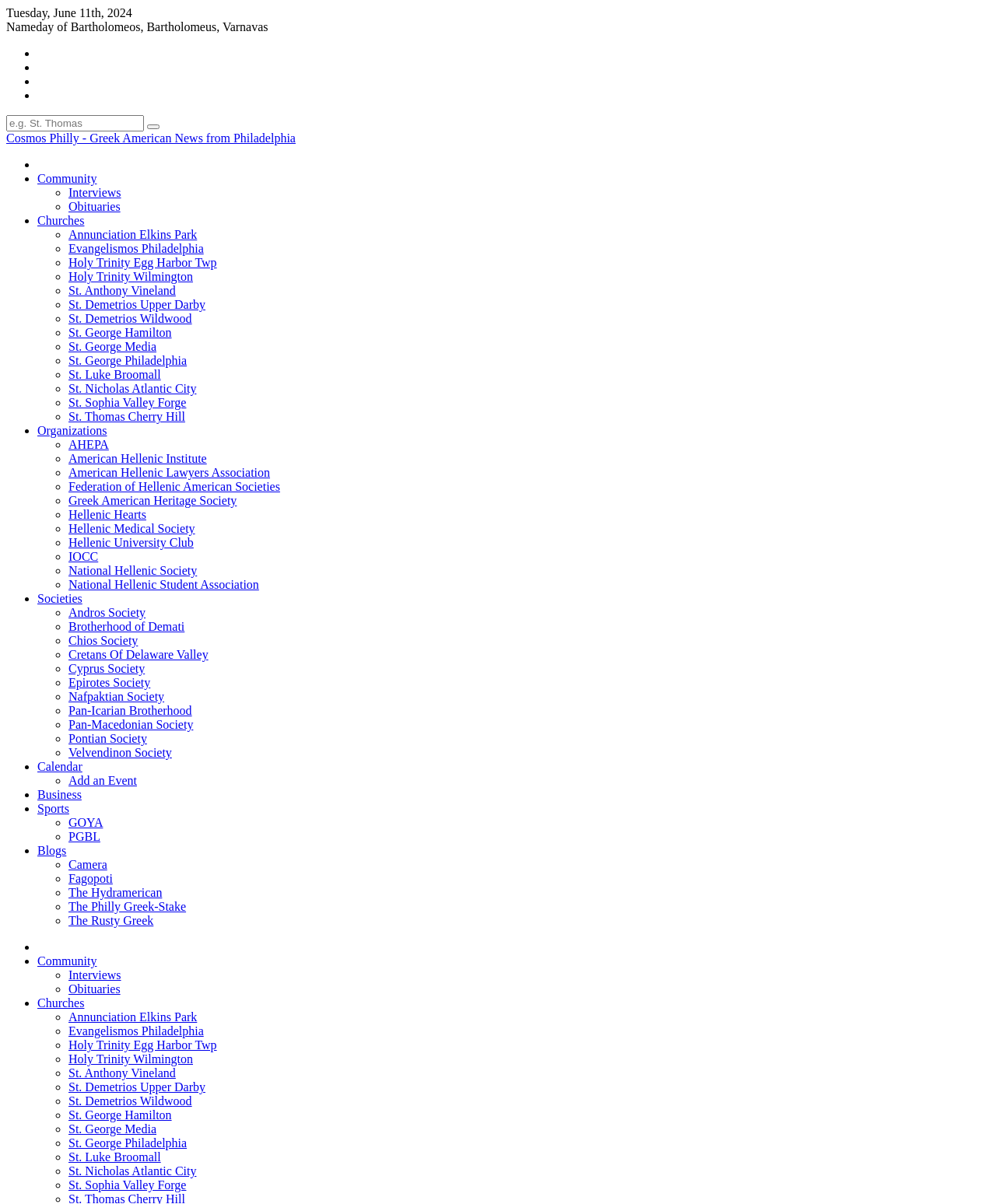What is the category that 'AHEPA' belongs to?
Answer the question with detailed information derived from the image.

The link 'AHEPA' is listed under the category 'Organizations', which is indicated by the ListMarker '•' and the link 'Organizations' with bounding box coordinates [0.037, 0.352, 0.107, 0.363].